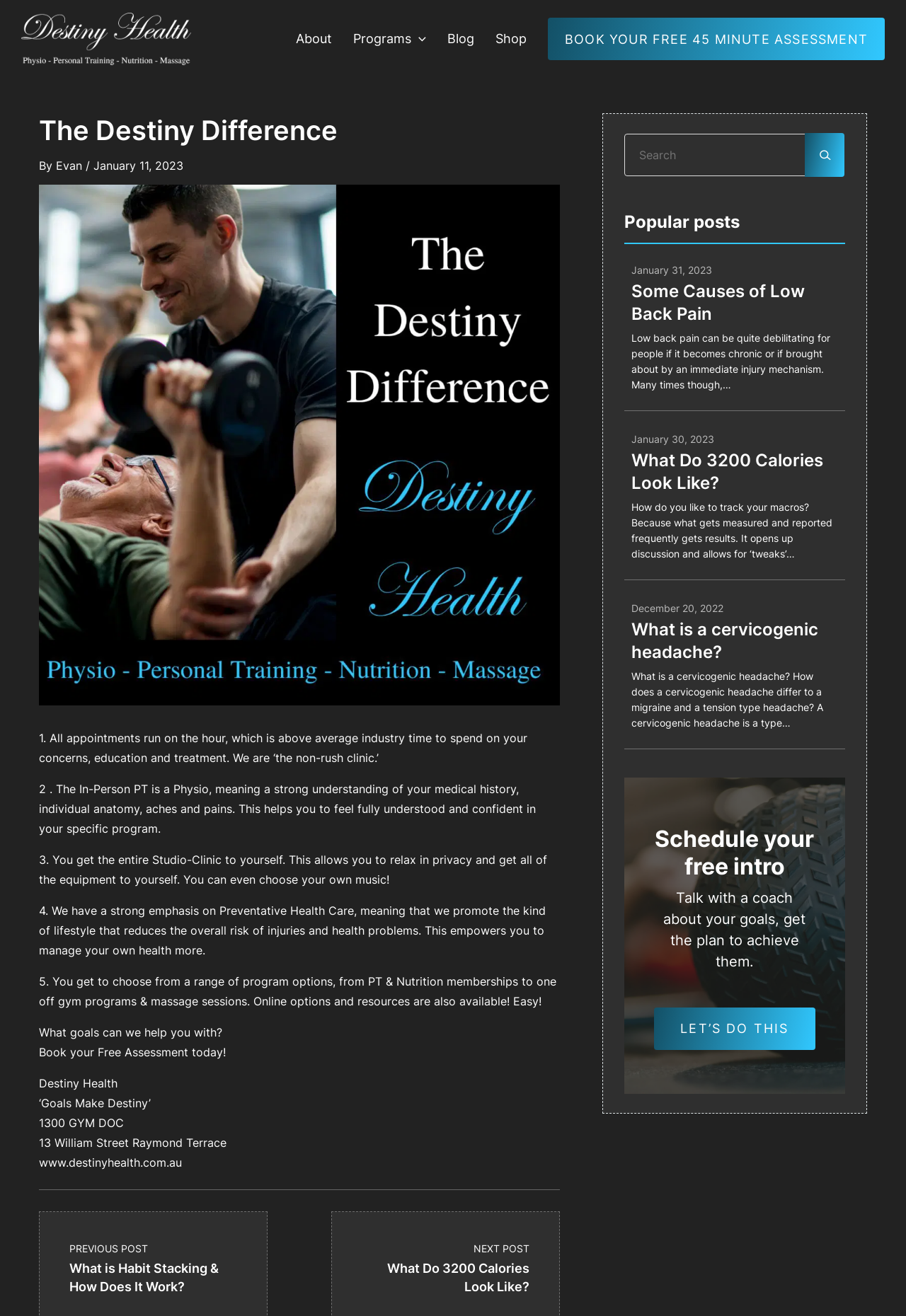Provide the bounding box coordinates of the area you need to click to execute the following instruction: "Click the 'About' link in the navigation menu".

[0.315, 0.013, 0.378, 0.046]